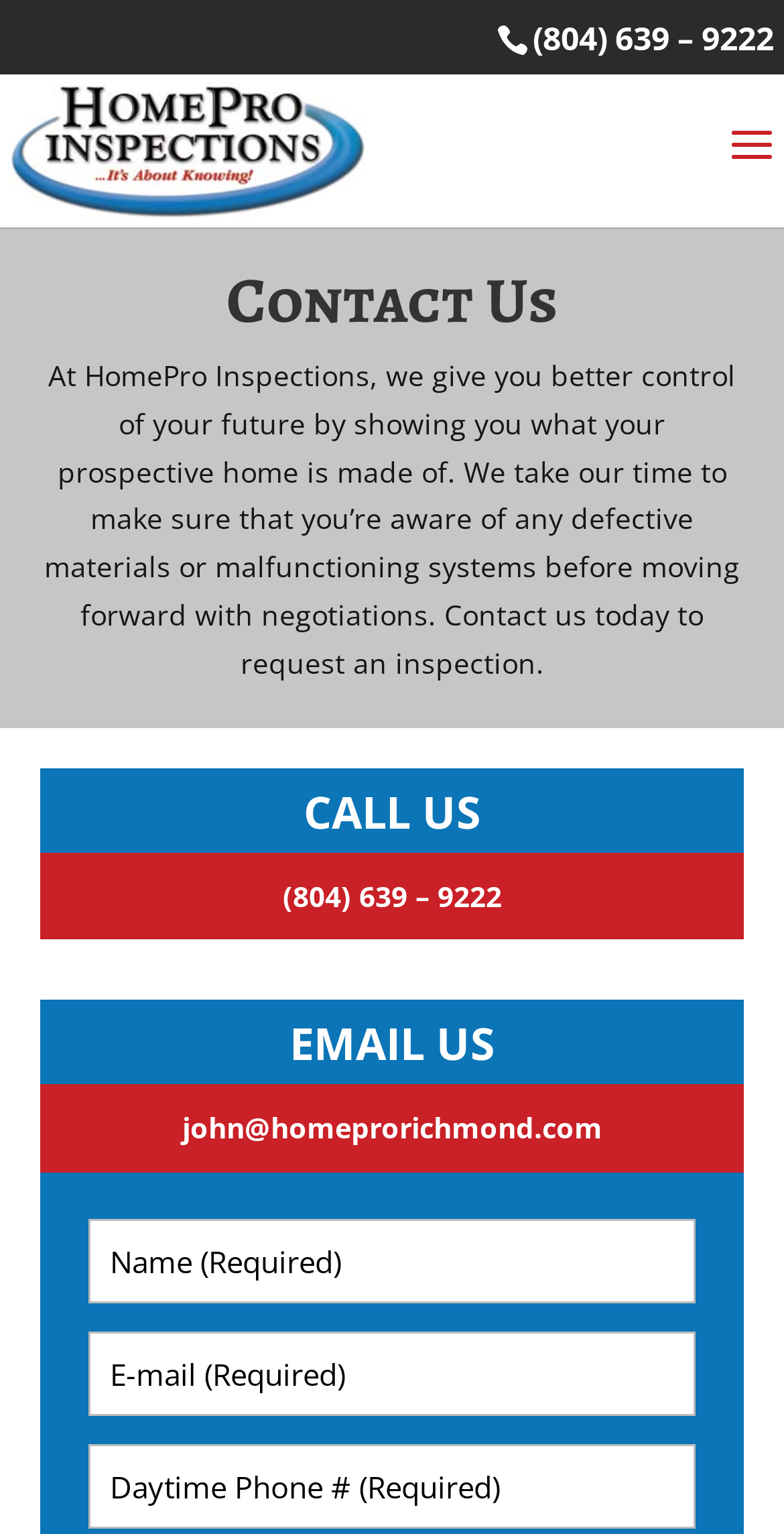Answer the question below in one word or phrase:
What is the company name of the inspection service?

HomePro Inspections